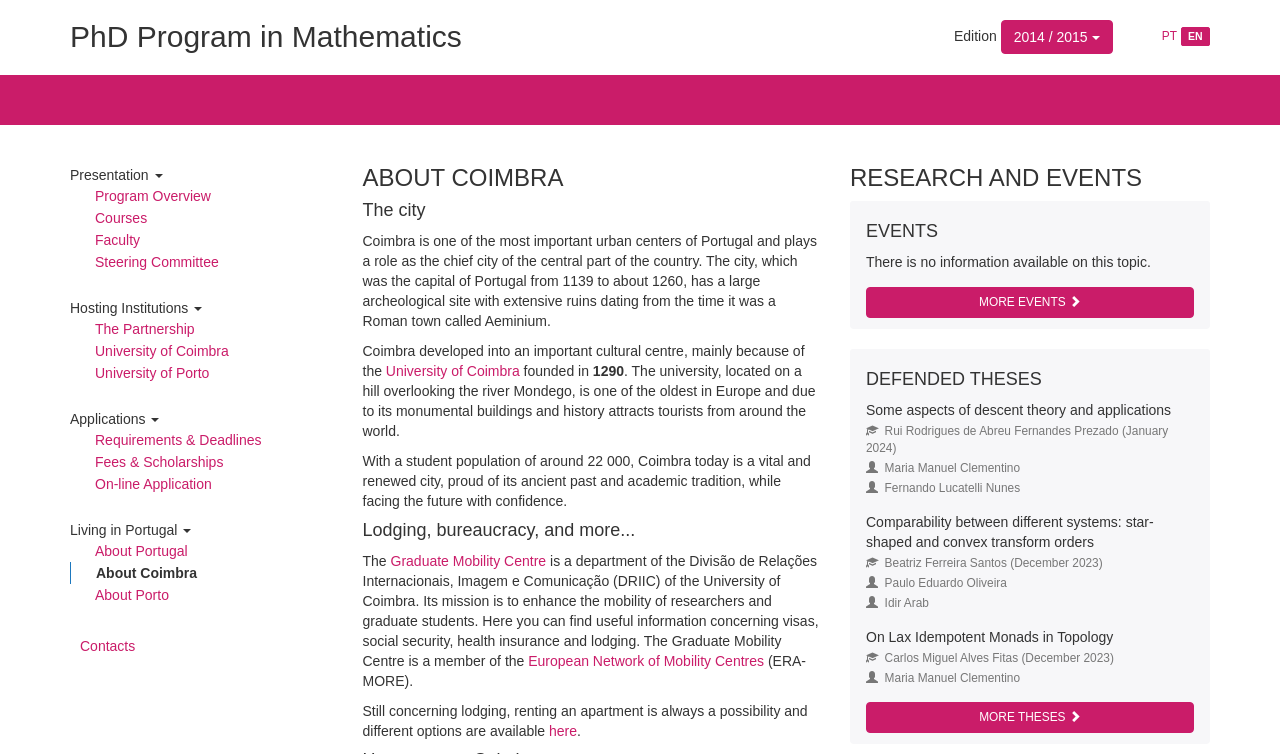What is the name of the program?
Using the information from the image, answer the question thoroughly.

The name of the program is obtained from the heading 'PhD Program in Mathematics' at the top of the webpage, which is also the title of the webpage.